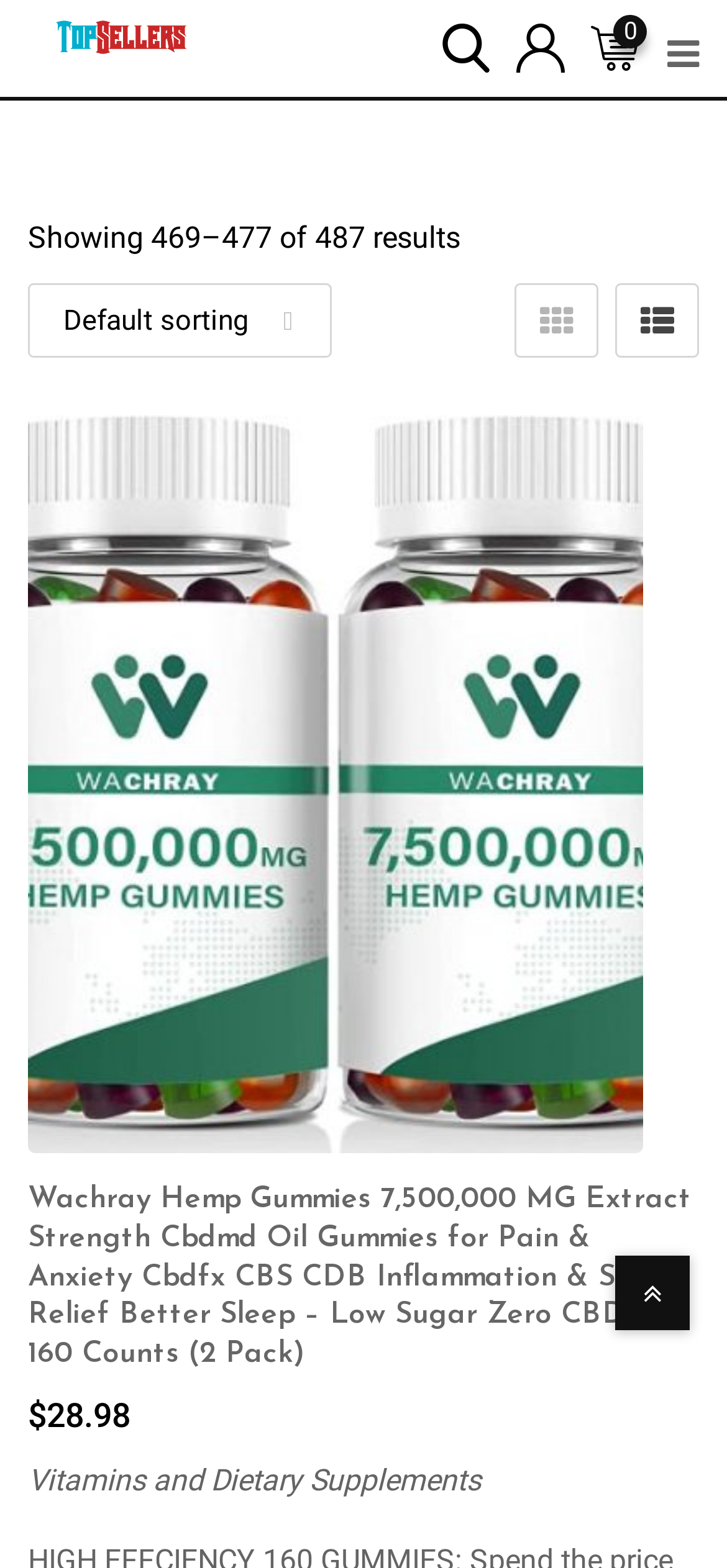Provide an in-depth description of the elements and layout of the webpage.

This webpage is about weight loss products, specifically on page 53 of a top seller website. At the top left, there is a link. On the top right, there are three links with icons, spaced evenly apart. Below these icons, there is a section displaying the number of results, showing 469-477 out of 487 results. 

Next to the result count, there is a combobox labeled "Shop order" that allows users to sort the products. On the right side of the combobox, there are two more links with icons. 

Below this section, there is a long link that spans almost the entire width of the page, which appears to be a product advertisement. The link is a heading that describes a specific product, Wachray Hemp Gummies, with its features and benefits. Within this link, there is another link with the same product description. 

Underneath the product link, there is a section displaying the price, with a dollar sign and the amount $28.98. Below the price, there is a category label "Vitamins and Dietary Supplements". At the bottom right, there is another link with an icon.